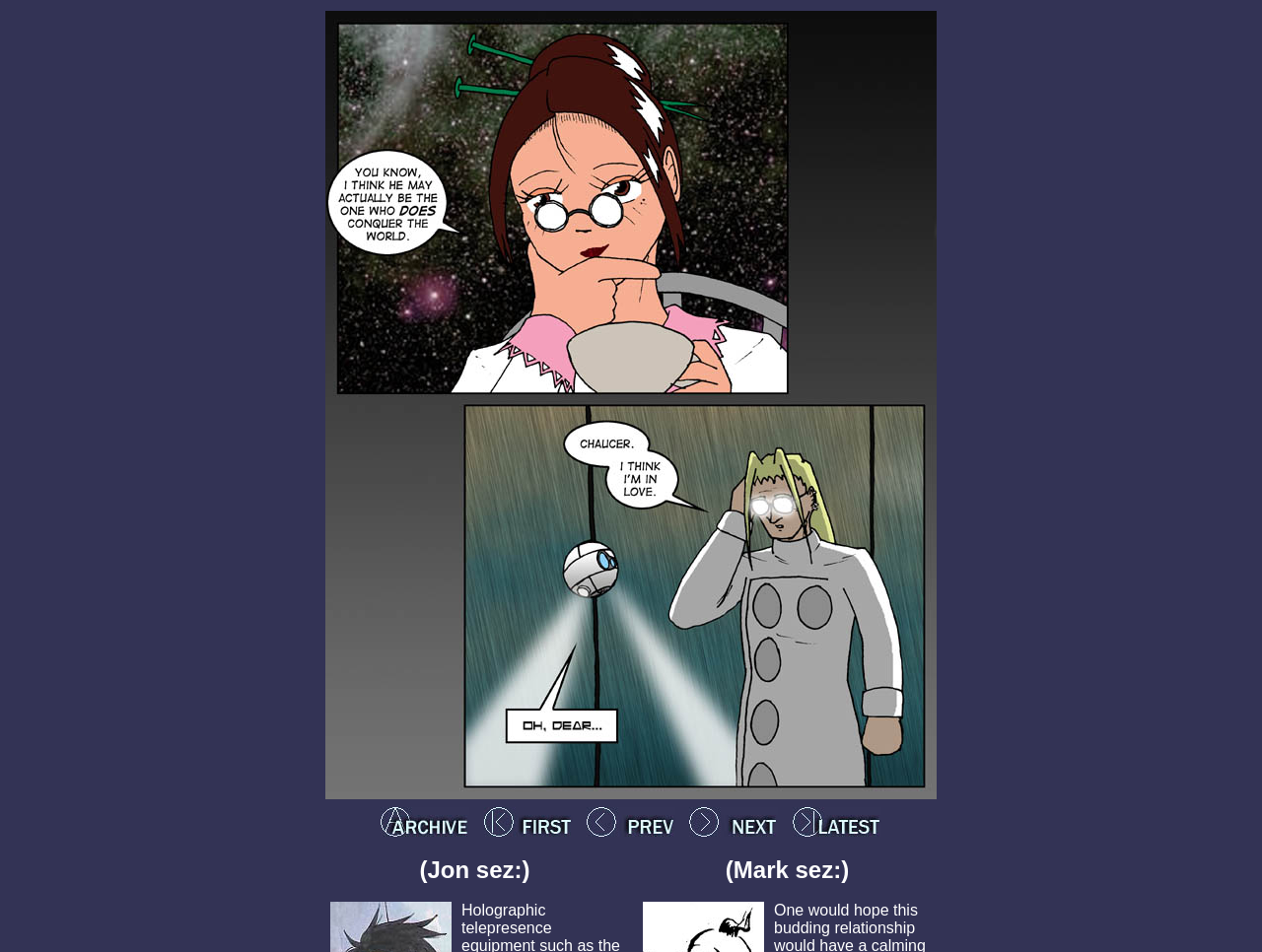How many navigation links are available?
Could you give a comprehensive explanation in response to this question?

There are five navigation links available: 'Archive', 'First Page', 'Previous Page', 'Next Page', and 'Latest'. These links are located at the top of the webpage and allow the user to navigate through the comic.